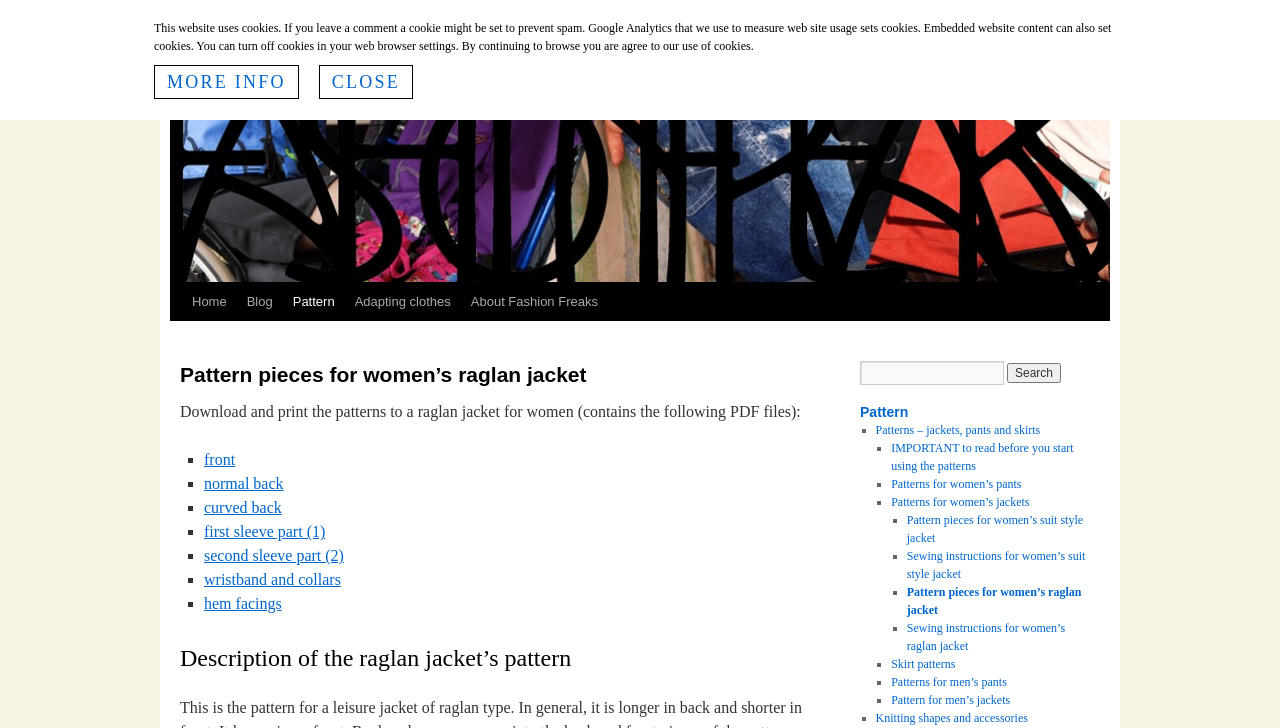Using the webpage screenshot, locate the HTML element that fits the following description and provide its bounding box: "Adapting clothes".

[0.269, 0.389, 0.36, 0.441]